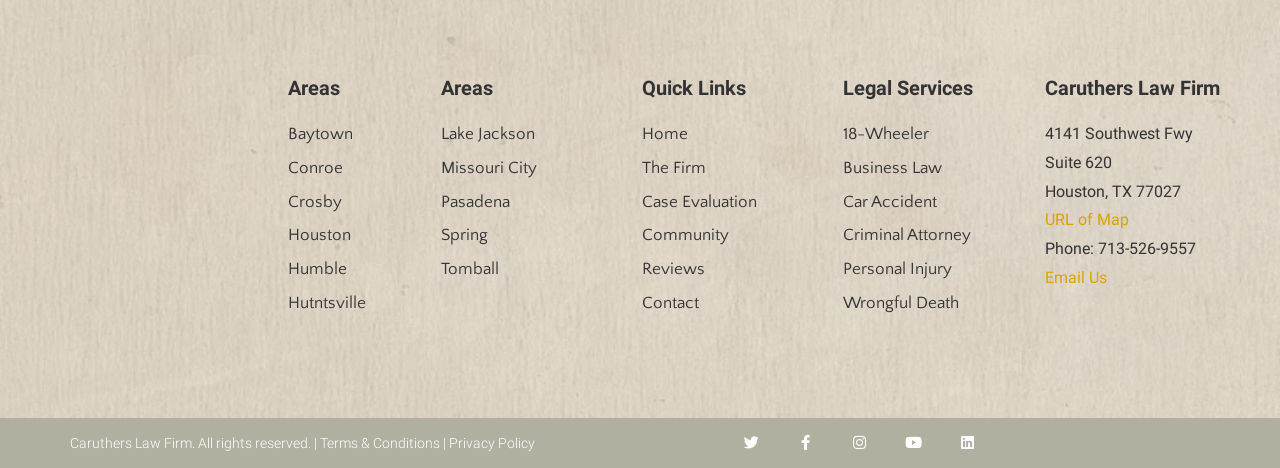What services does the law firm offer?
Please respond to the question with a detailed and informative answer.

The webpage has a section 'Legal Services' which lists various services offered by the law firm, including 18-Wheeler, Business Law, Car Accident, Criminal Attorney, Personal Injury, and Wrongful Death.